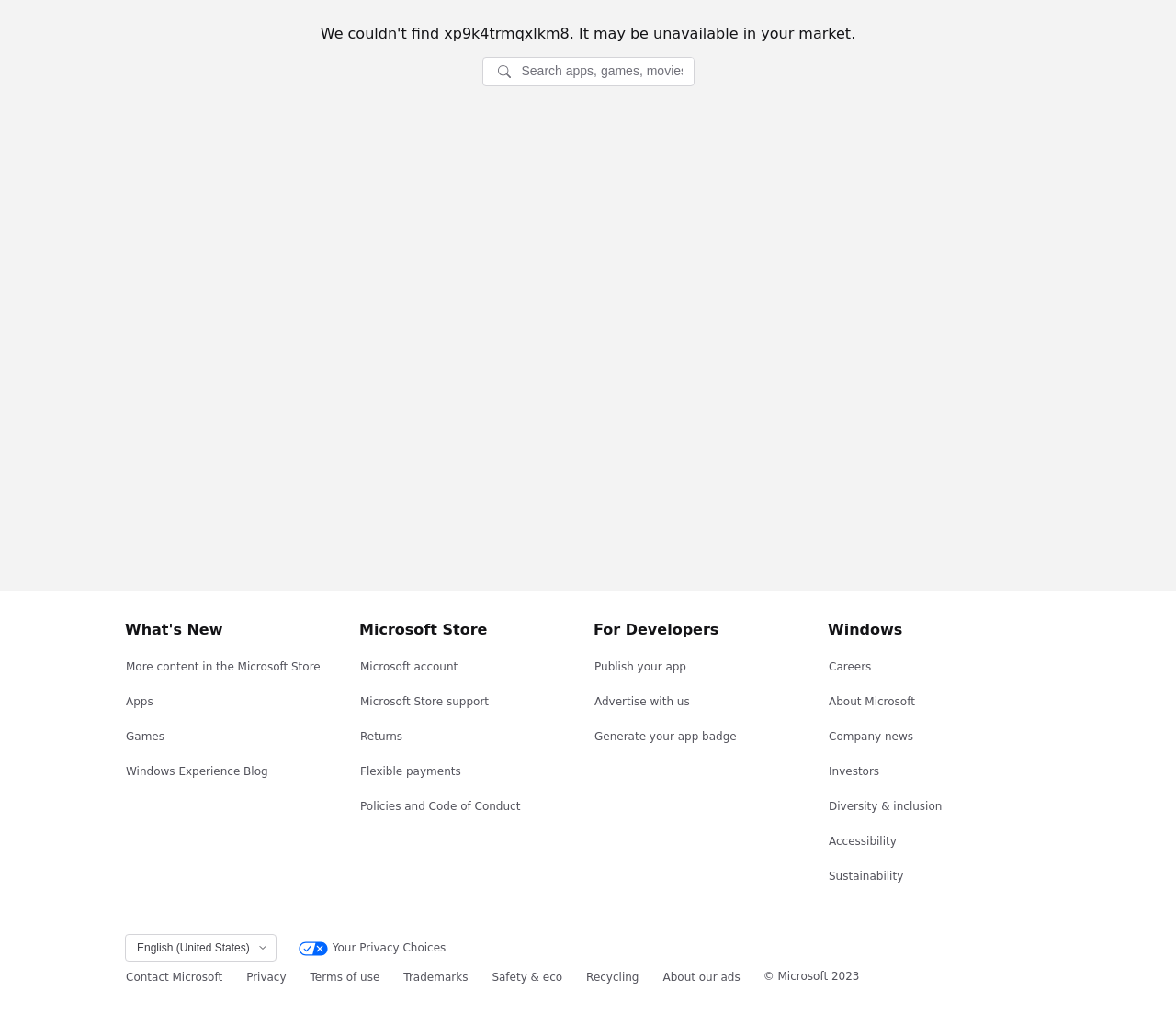Find the bounding box coordinates of the UI element according to this description: "Carbon fiber sunglasses".

None